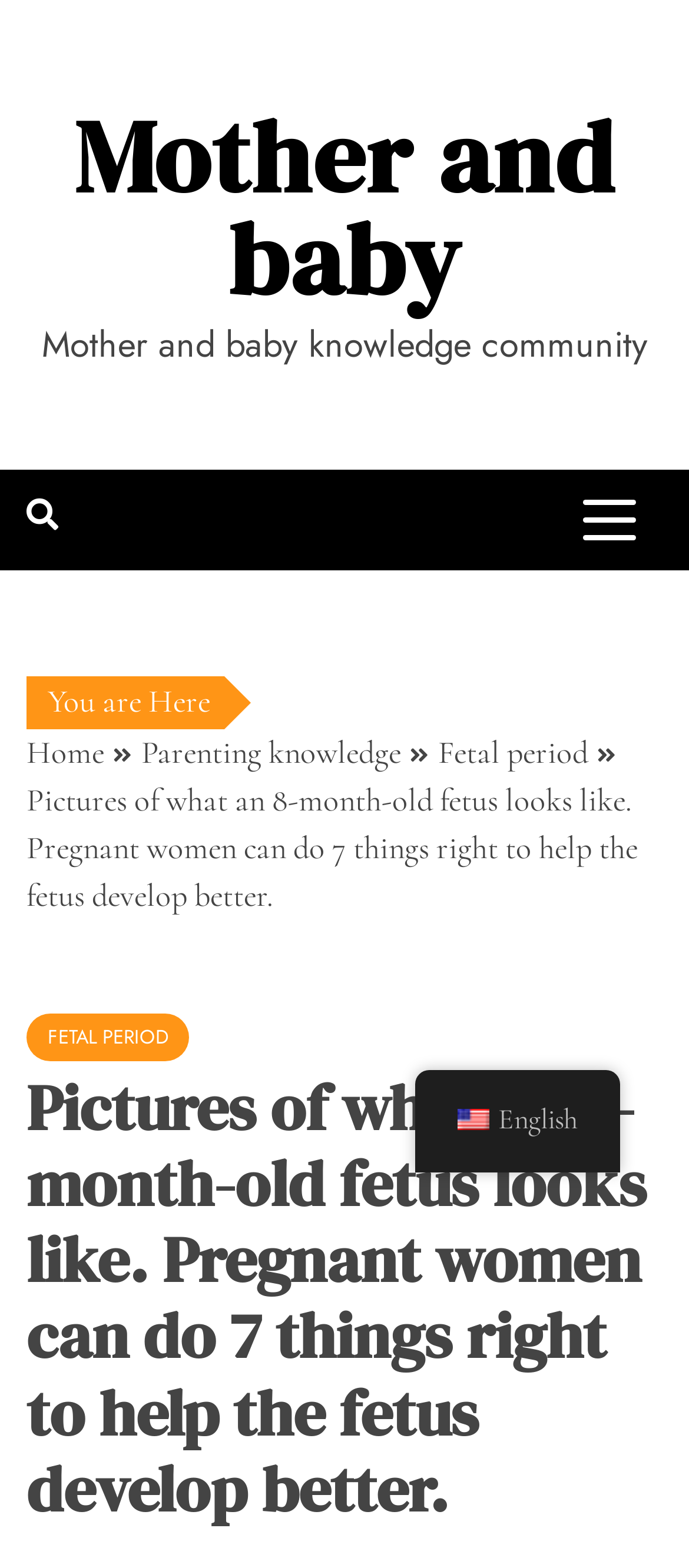How many things can pregnant women do to help the fetus develop better?
Please answer using one word or phrase, based on the screenshot.

7